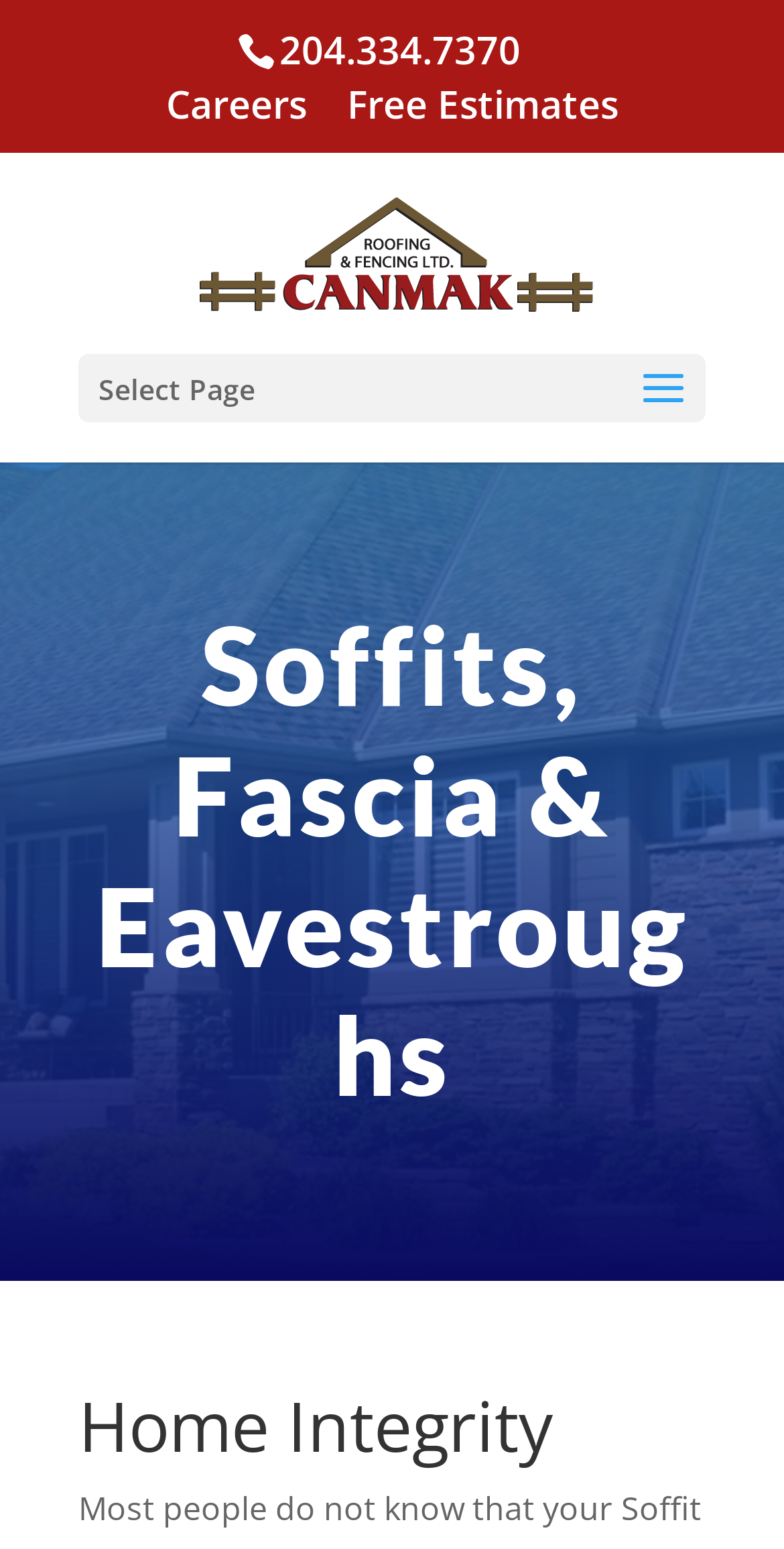Please give a succinct answer using a single word or phrase:
What is the relationship between soffits, fascia, and eavestroughs?

They are related to home integrity